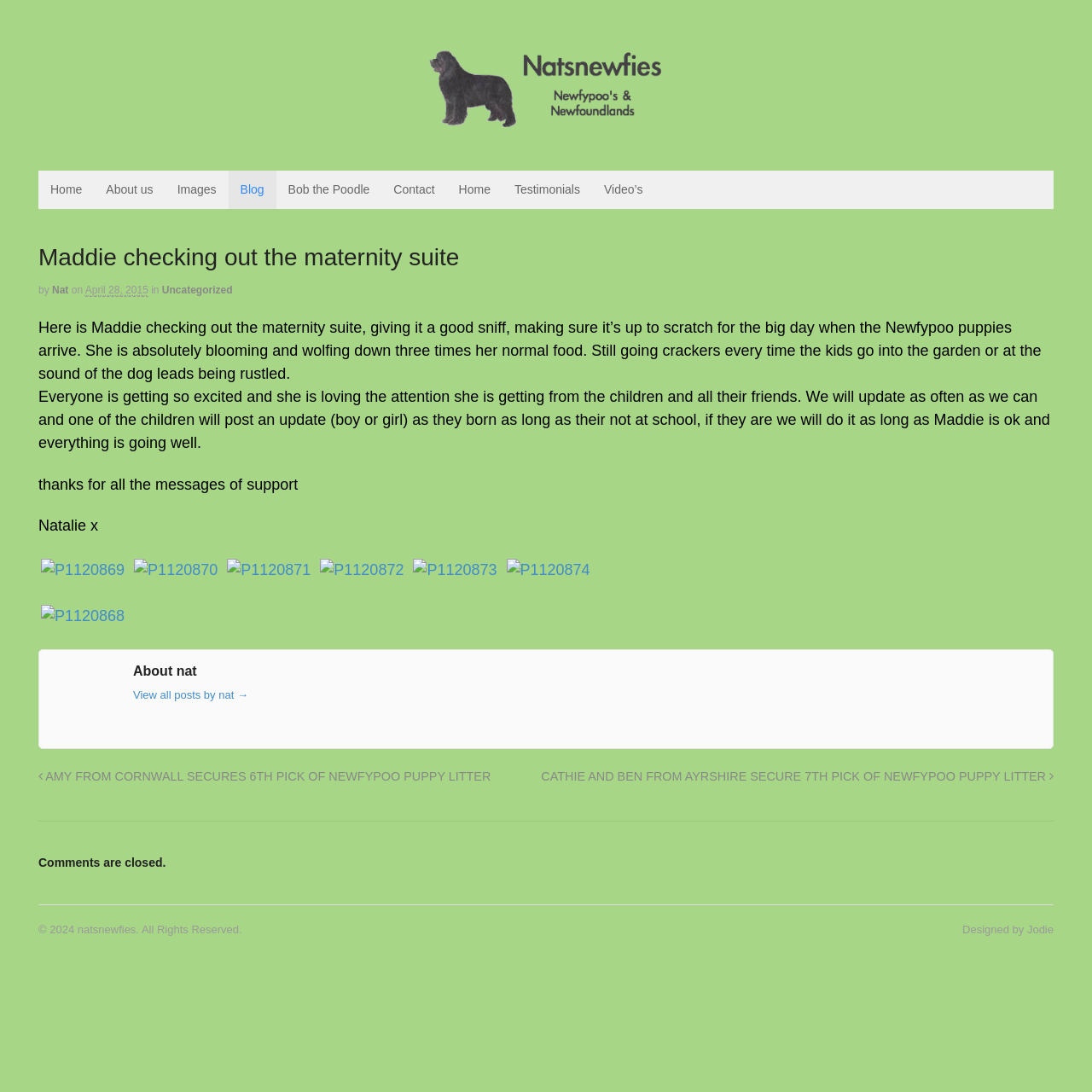Provide a one-word or brief phrase answer to the question:
How many times her normal food is Maddie eating?

Three times